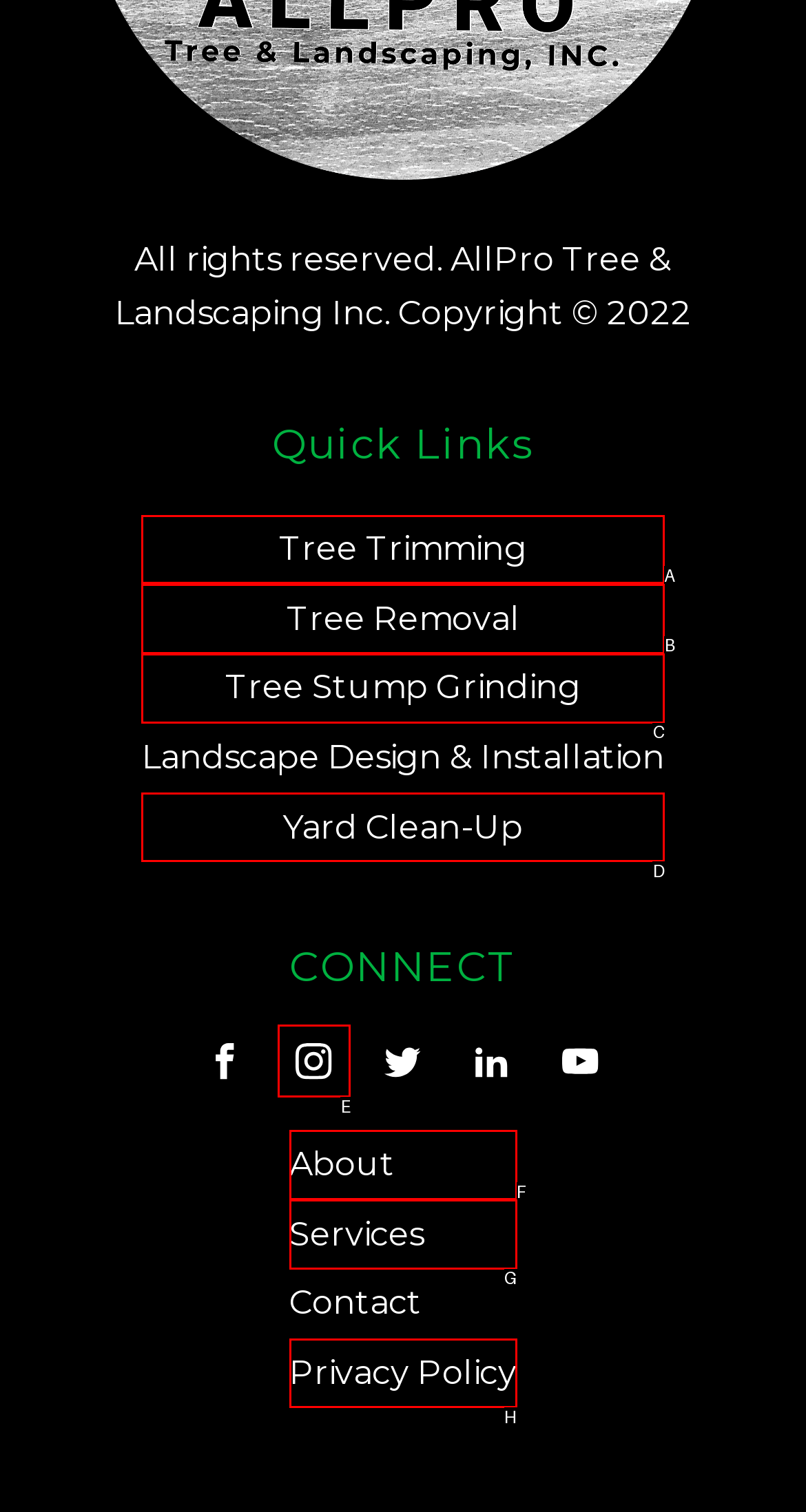Which lettered option should I select to achieve the task: Click on Tree Trimming according to the highlighted elements in the screenshot?

A